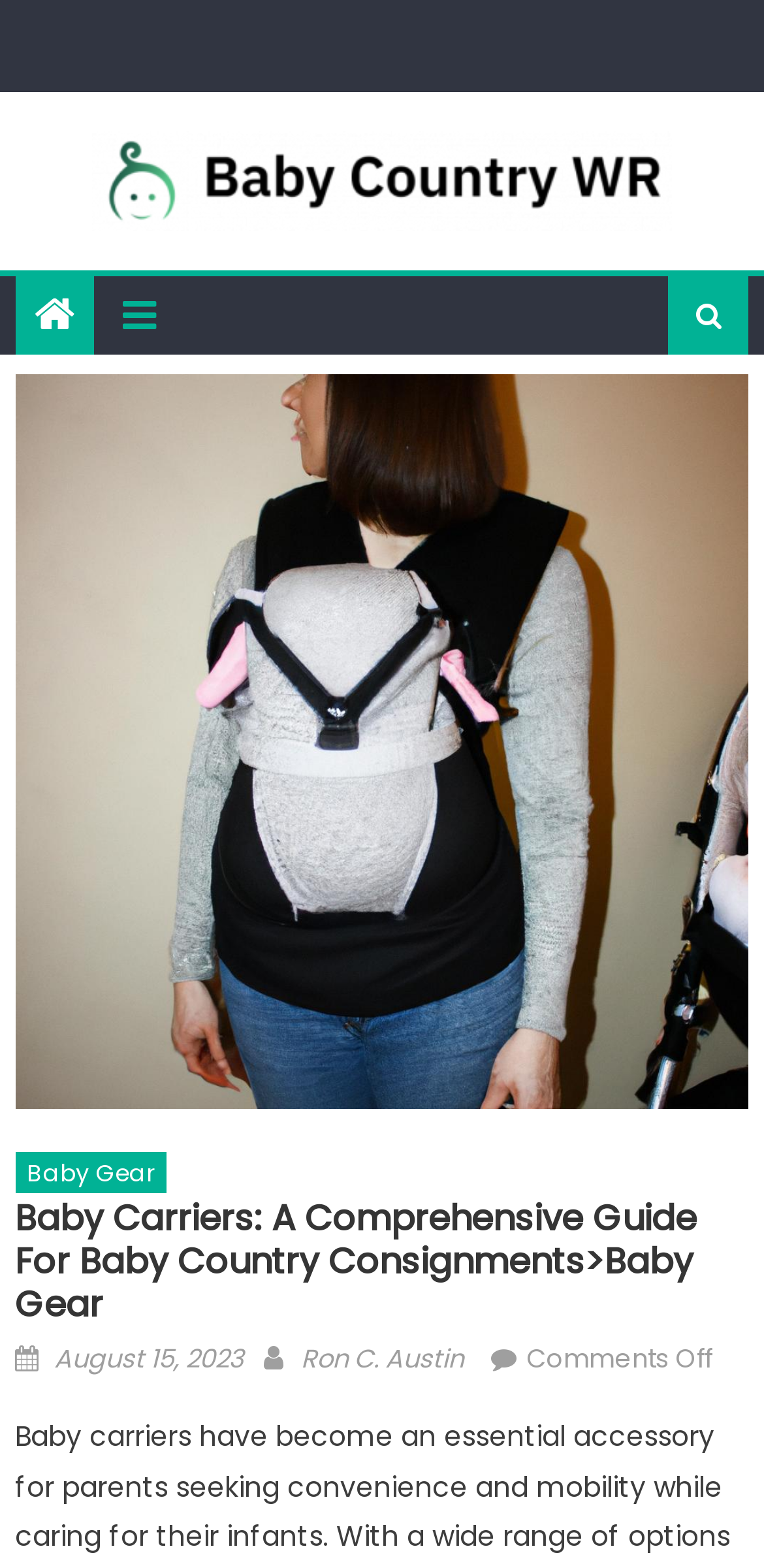Based on the visual content of the image, answer the question thoroughly: Who is the author of this guide?

The link 'Ron C. Austin' is present in the webpage, specifically in the section that mentions 'Author', indicating that Ron C. Austin is the author of this guide.